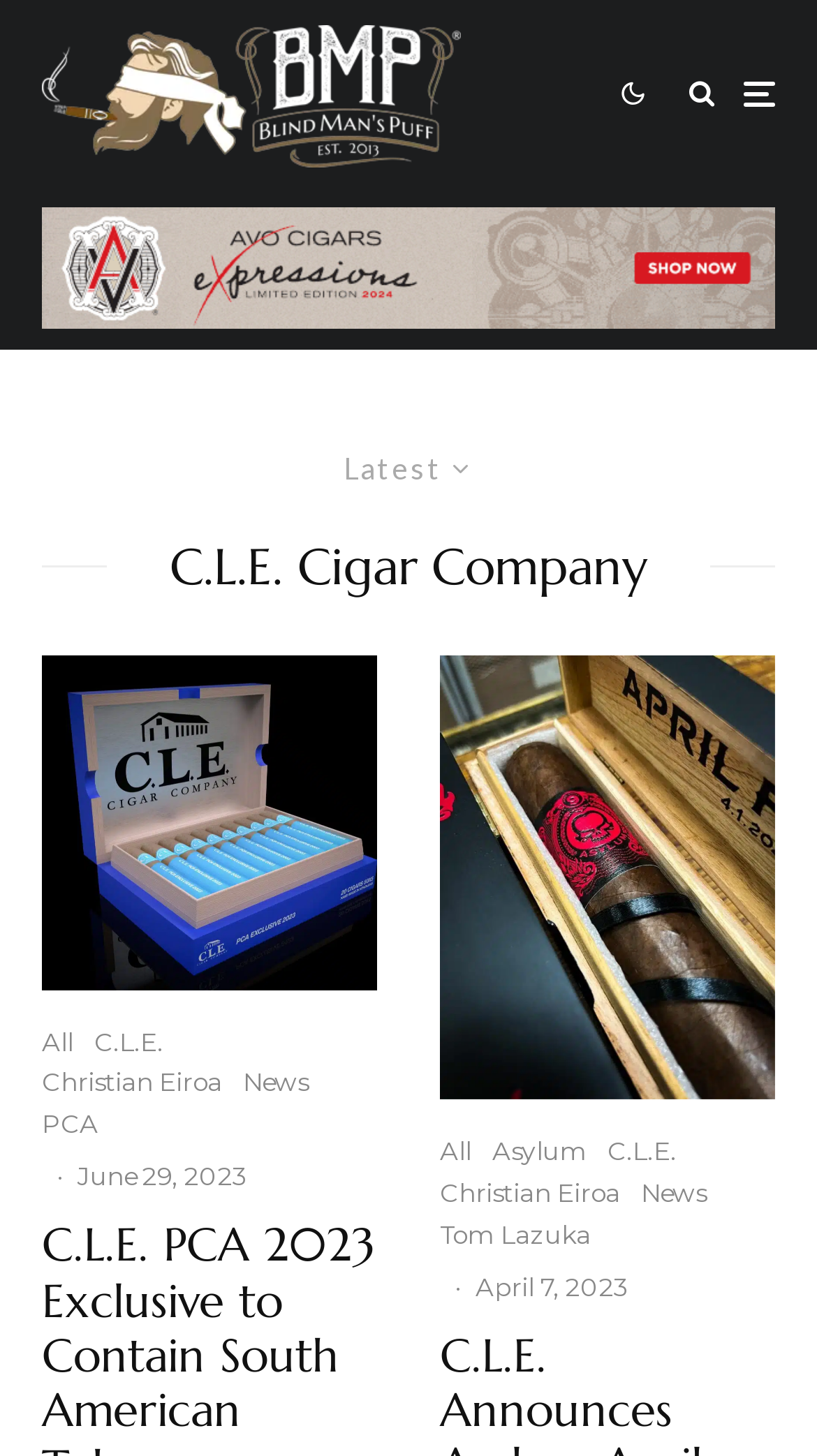Determine the bounding box coordinates of the UI element described below. Use the format (top-left x, top-left y, bottom-right x, bottom-right y) with floating point numbers between 0 and 1: Tom Lazuka

[0.538, 0.834, 0.723, 0.863]